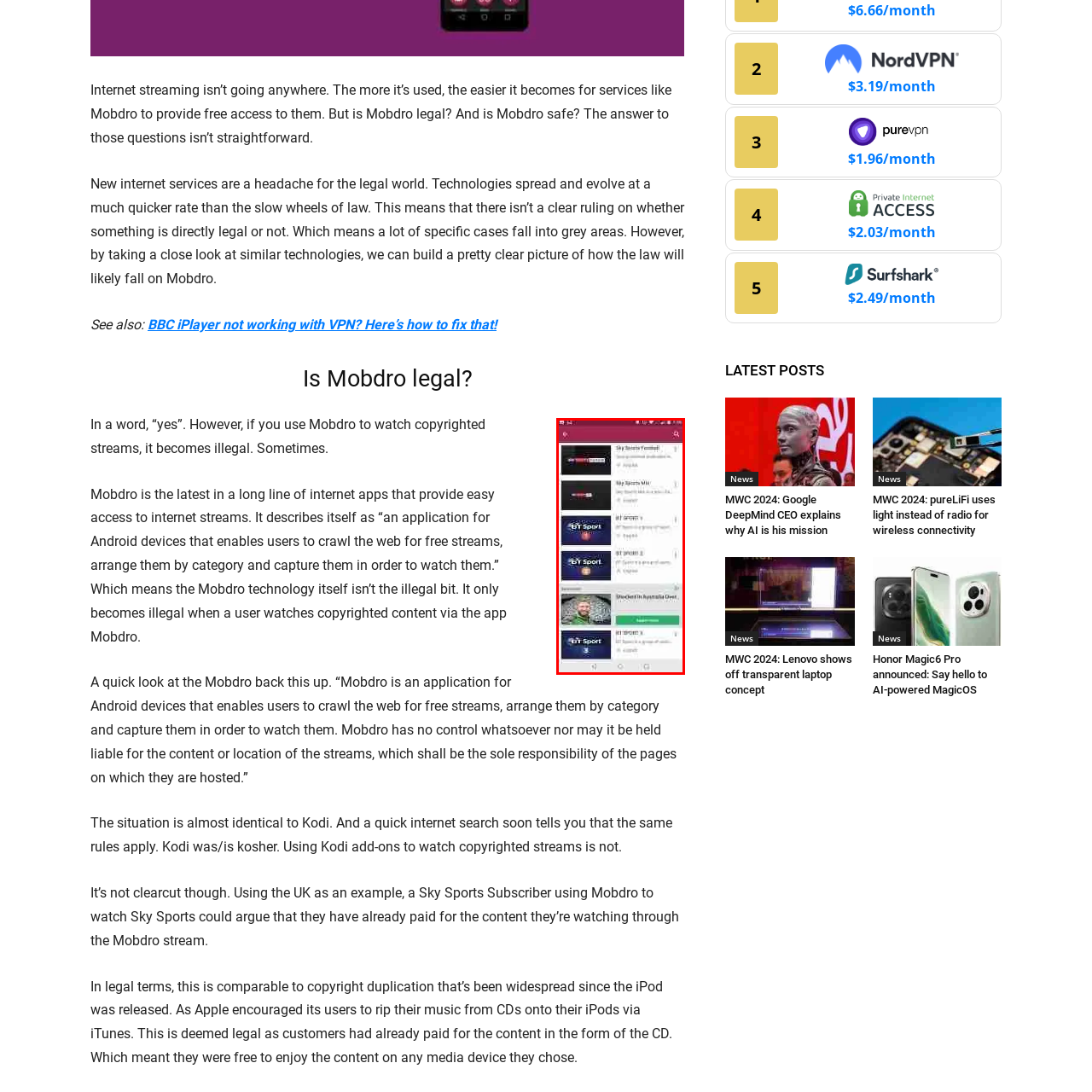What type of content is being featured on this interface?
Study the image framed by the red bounding box and answer the question in detail, relying on the visual clues provided.

The interface is featuring various sports channels, including Sky Sports and BT Sport, which suggests that the content being featured is related to sports and live streaming of sports events.